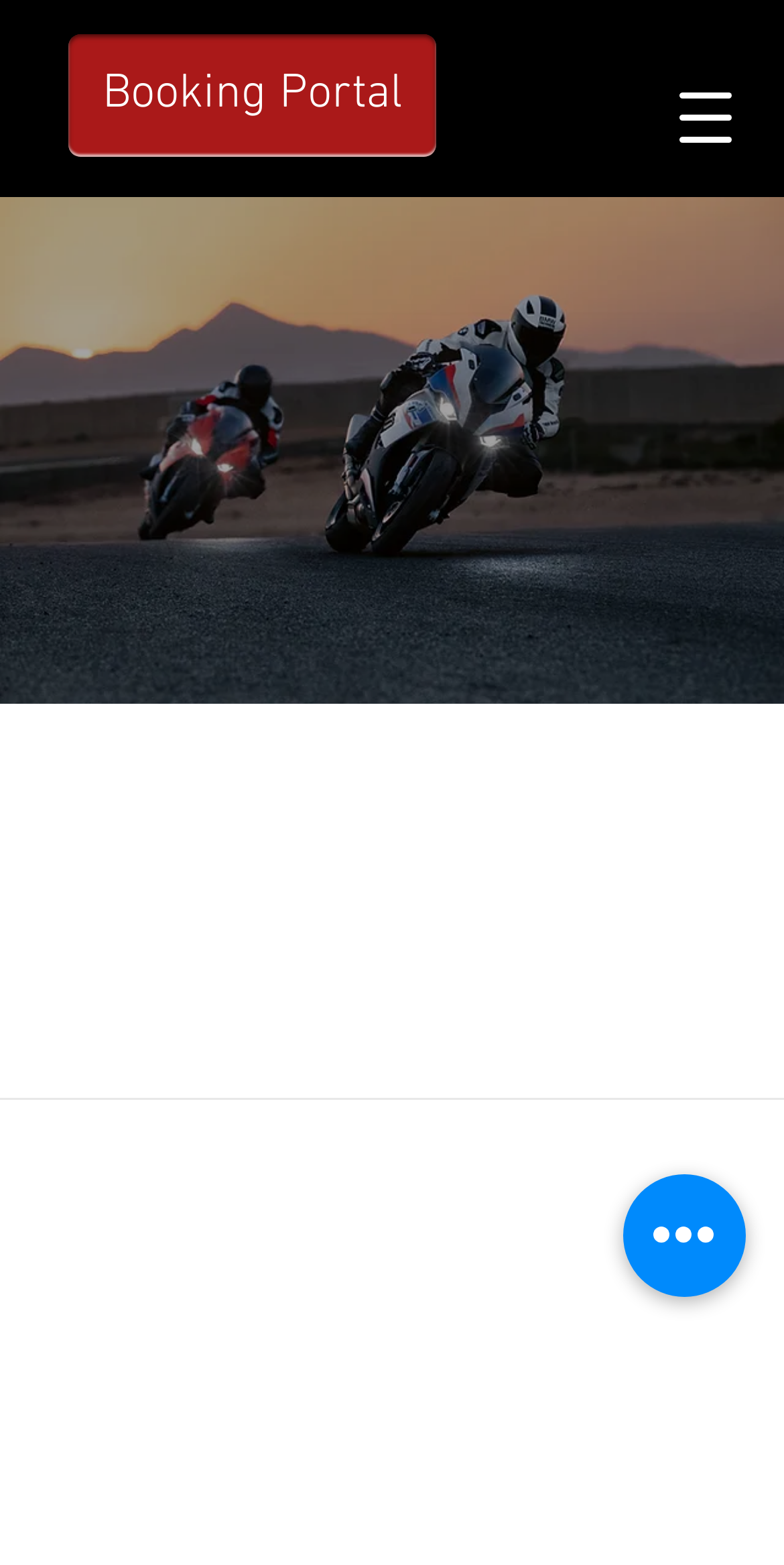How many headings are there on the webpage?
Using the information from the image, give a concise answer in one word or a short phrase.

3